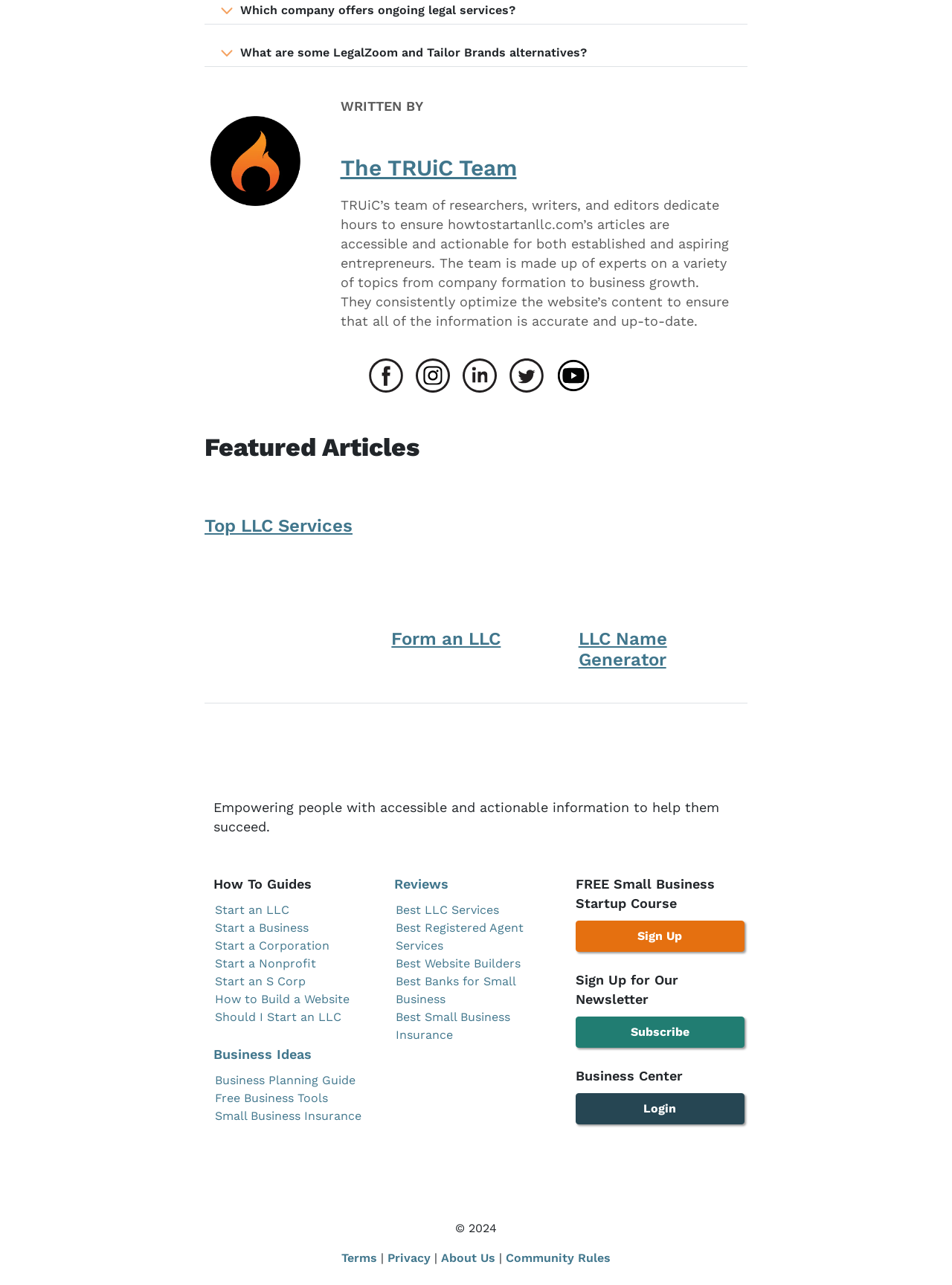Identify the bounding box coordinates of the section that should be clicked to achieve the task described: "Read about Top LLC Services".

[0.215, 0.383, 0.392, 0.417]